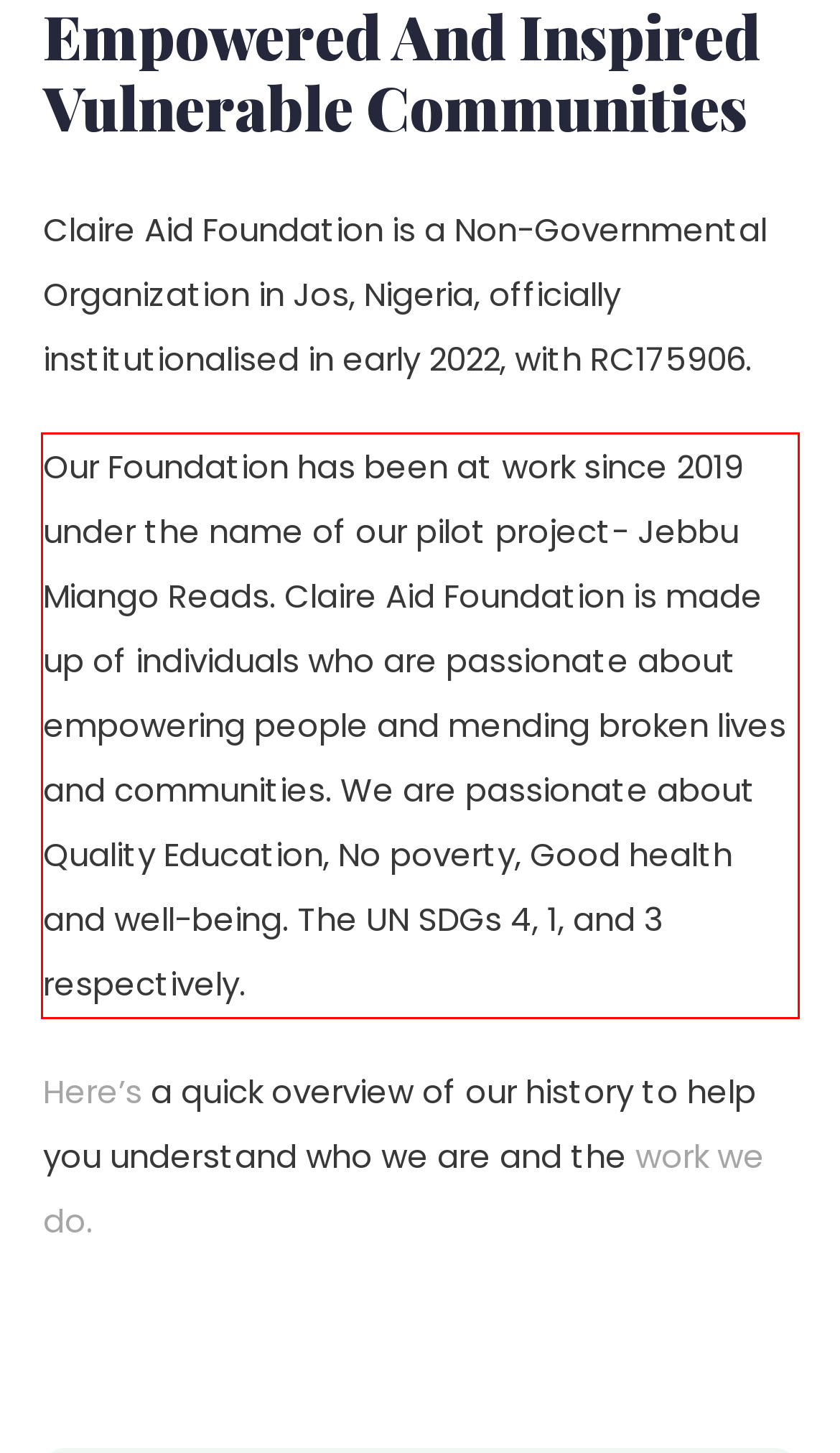Examine the screenshot of the webpage, locate the red bounding box, and perform OCR to extract the text contained within it.

Our Foundation has been at work since 2019 under the name of our pilot project- Jebbu Miango Reads. Claire Aid Foundation is made up of individuals who are passionate about empowering people and mending broken lives and communities. We are passionate about Quality Education, No poverty, Good health and well-being. The UN SDGs 4, 1, and 3 respectively.